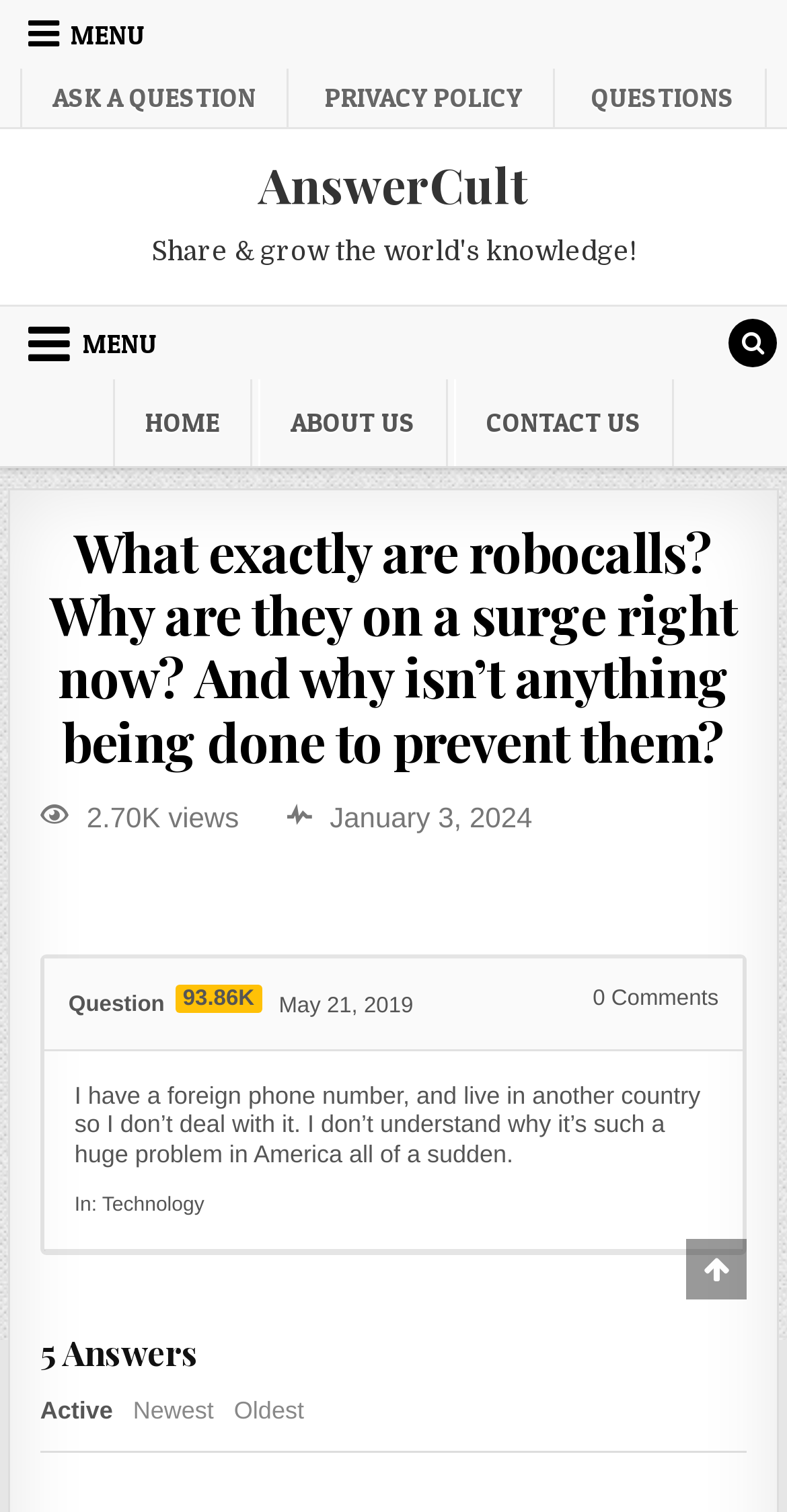Please find the bounding box coordinates of the clickable region needed to complete the following instruction: "Read the answer to the question". The bounding box coordinates must consist of four float numbers between 0 and 1, i.e., [left, top, right, bottom].

[0.051, 0.582, 0.128, 0.631]